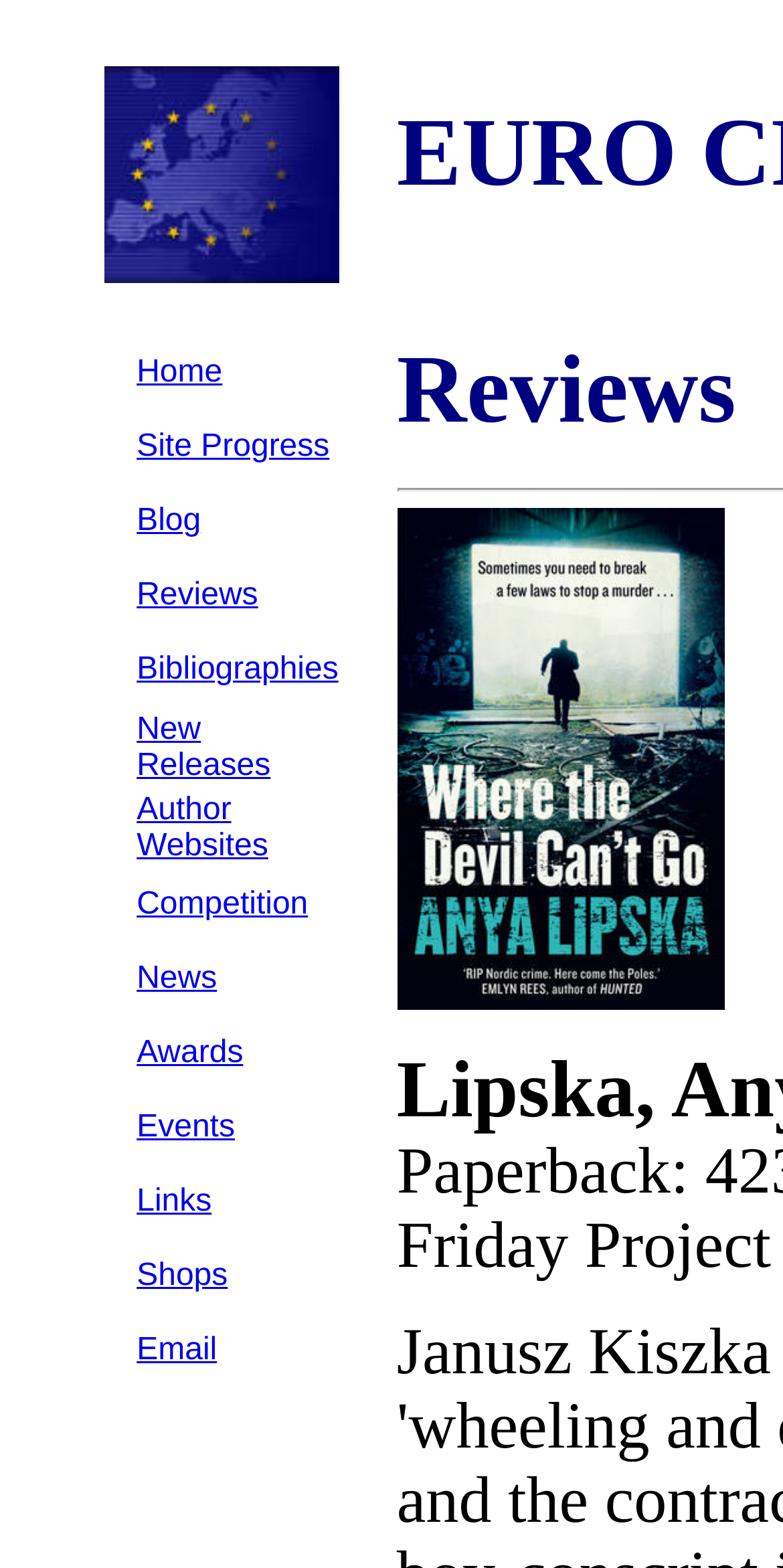Determine the bounding box coordinates for the area you should click to complete the following instruction: "View Reviews".

[0.175, 0.369, 0.33, 0.391]